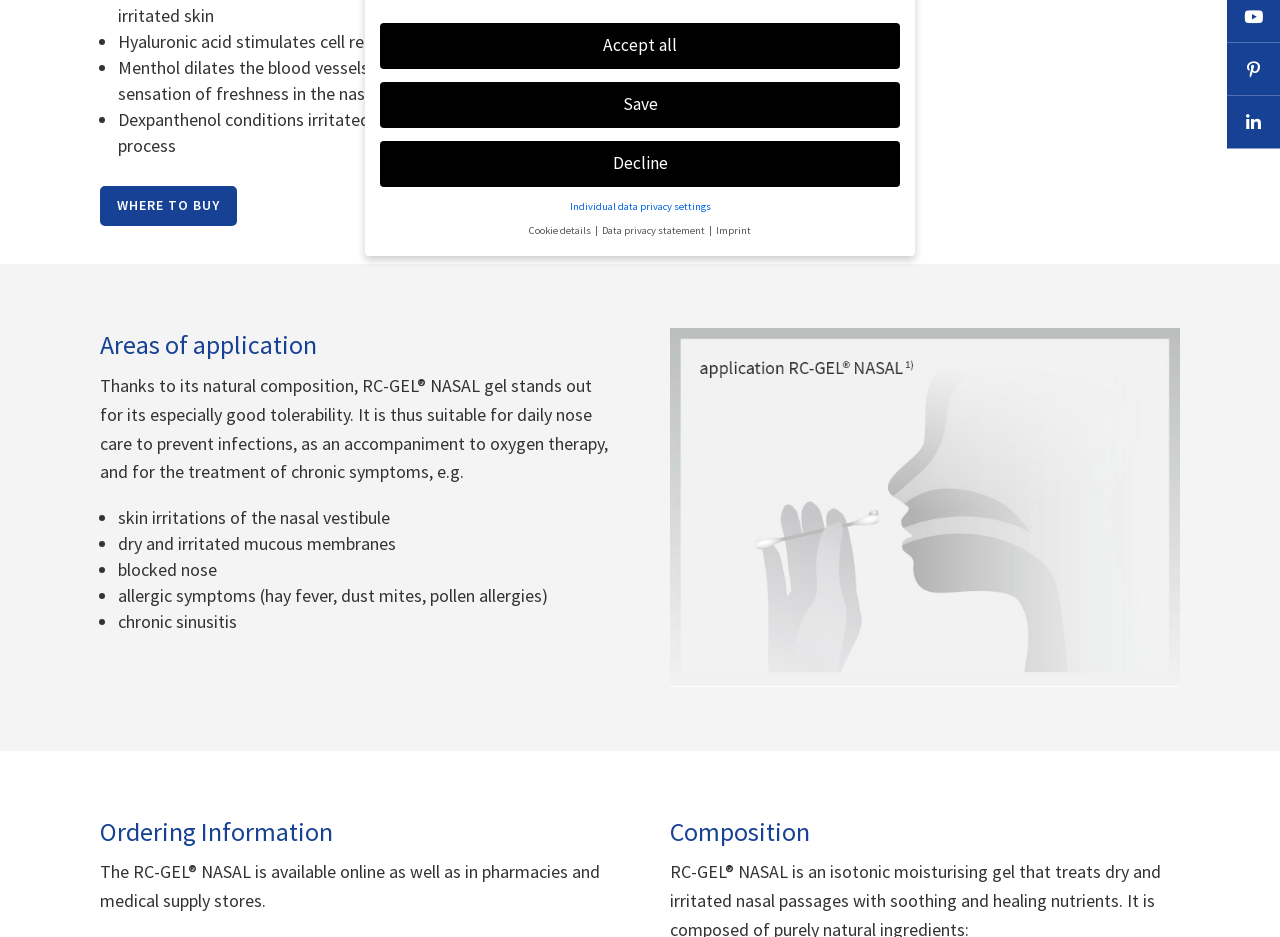Determine the bounding box coordinates for the UI element matching this description: "Cookie details".

[0.413, 0.239, 0.463, 0.253]